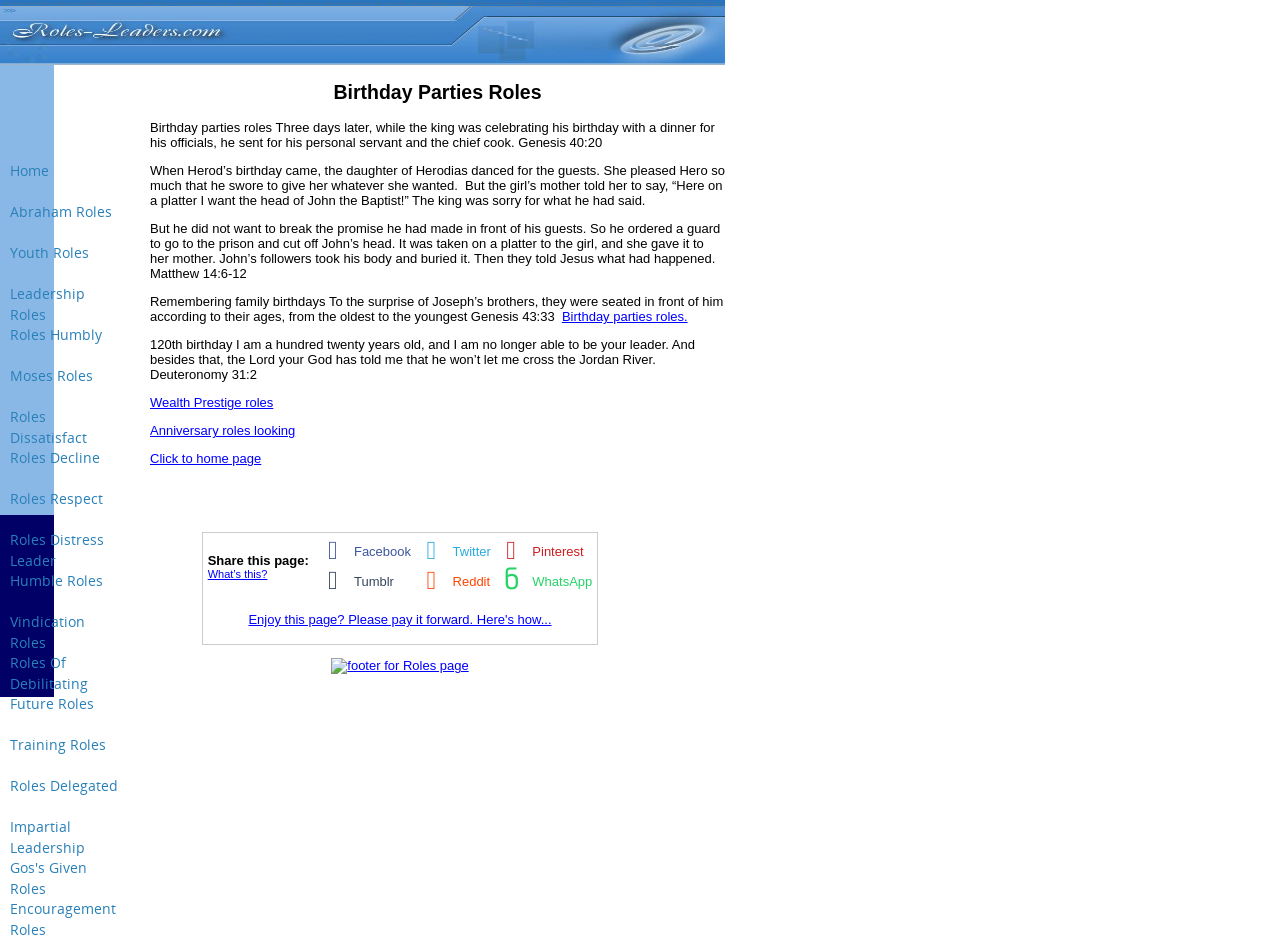What is the story about in Genesis 40:20?
Based on the image, provide a one-word or brief-phrase response.

The king's birthday celebration